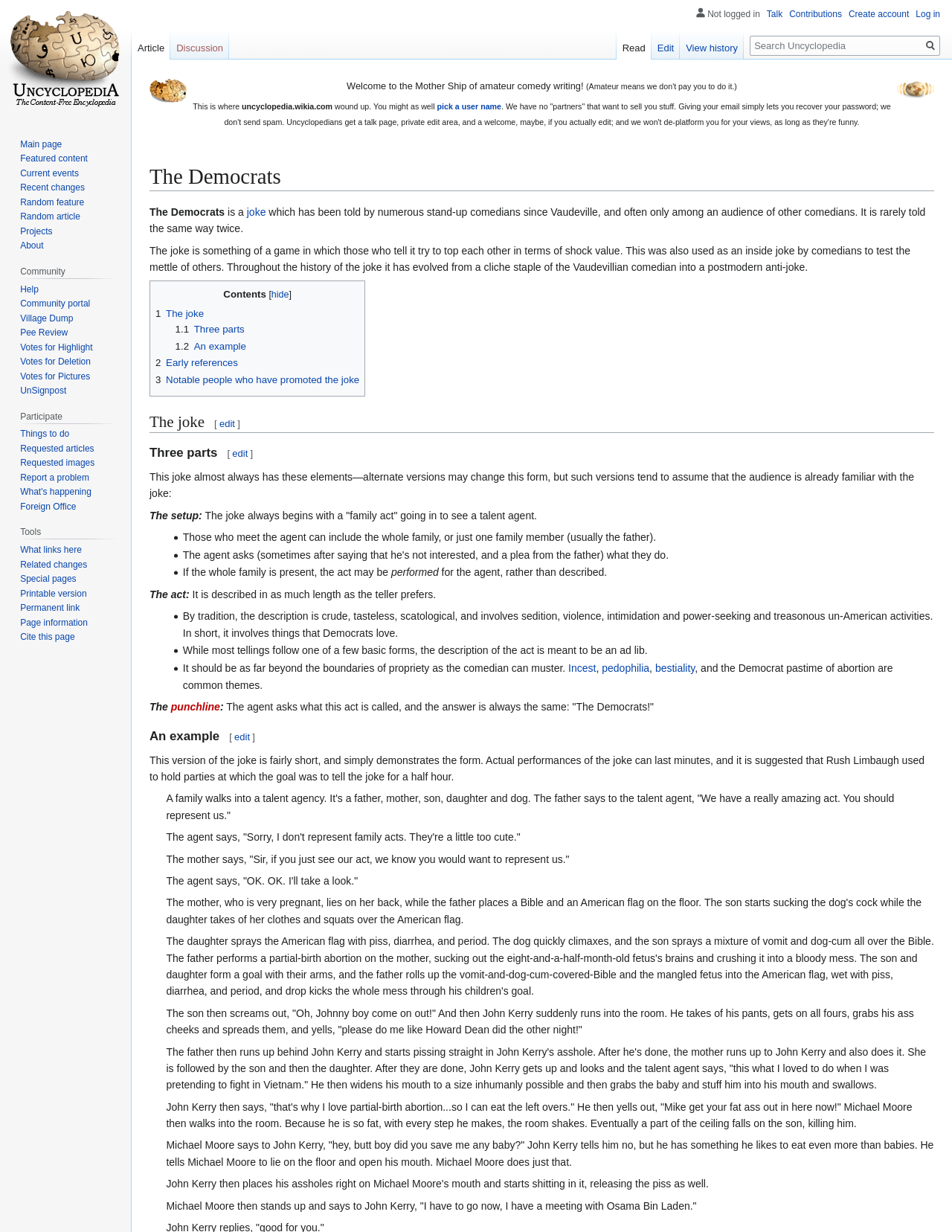Identify the bounding box coordinates for the UI element mentioned here: "Create account". Provide the coordinates as four float values between 0 and 1, i.e., [left, top, right, bottom].

[0.891, 0.007, 0.955, 0.016]